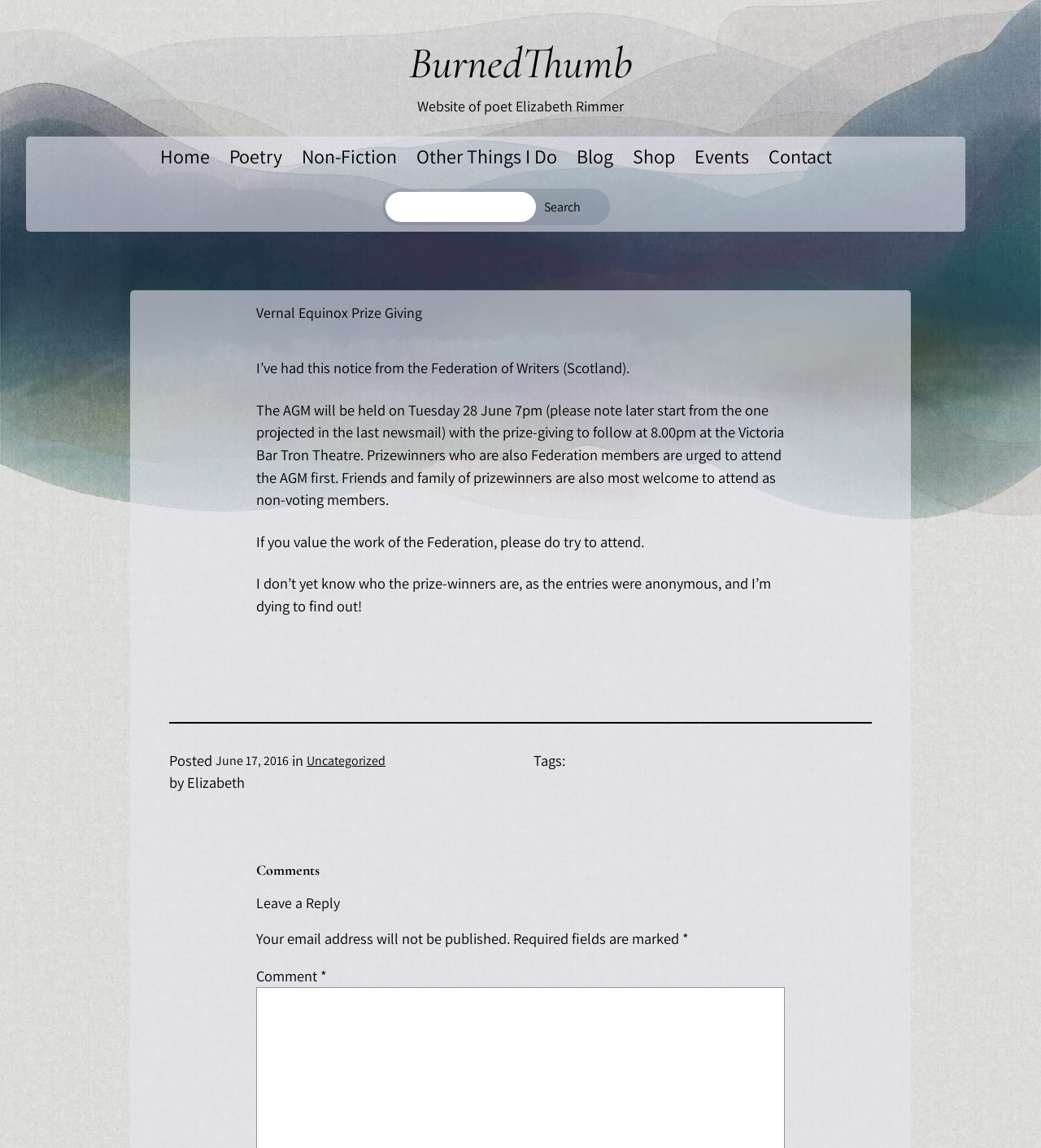Give a detailed explanation of the elements present on the webpage.

The webpage is about the Vernal Equinox Prize Giving event, hosted by BurnedThumb, a website of poet Elizabeth Rimmer. At the top, there is a heading with the website's name, "BurnedThumb", and a link to the website. Below it, there is a brief description of the website.

The navigation menu is located below the heading, with links to various sections of the website, including Home, Poetry, Non-Fiction, Other Things I Do, Blog, Shop, Events, and Contact. A search bar is also present, with a search button.

The main content of the webpage is about the Vernal Equinox Prize Giving event. There is a heading with the event's name, followed by a series of paragraphs describing the event. The text explains that the event will take place on Tuesday, 28 June, at 7 pm, with a prize-giving ceremony to follow at 8 pm. The location of the event is the Victoria Bar Tron Theatre.

The text also mentions that prizewinners who are Federation members are urged to attend the AGM first, and friends and family of prizewinners are also welcome to attend. The author of the post, Elizabeth, expresses her excitement to find out who the prize-winners are.

Below the main content, there is a separator line, followed by information about the post, including the date it was posted, June 17, 2016, and the category it belongs to, Uncategorized. There is also a link to the author's name, Elizabeth.

At the bottom of the webpage, there is a section for comments, with a heading "Comments" and a heading "Leave a Reply". There is a text field for users to leave a comment, with a note that email addresses will not be published. Required fields are marked with an asterisk.